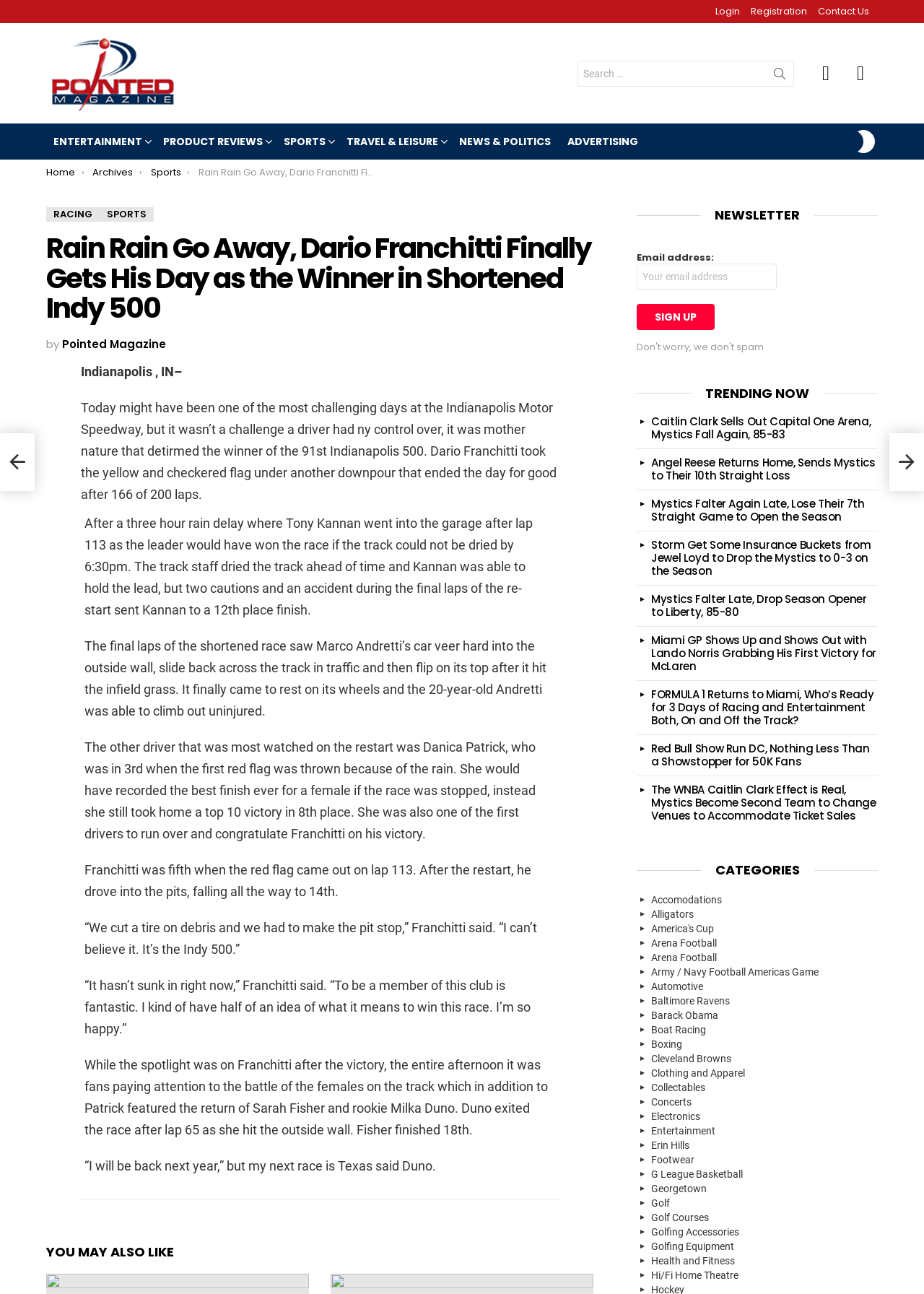Please pinpoint the bounding box coordinates for the region I should click to adhere to this instruction: "Sign up for the newsletter".

[0.689, 0.235, 0.773, 0.255]